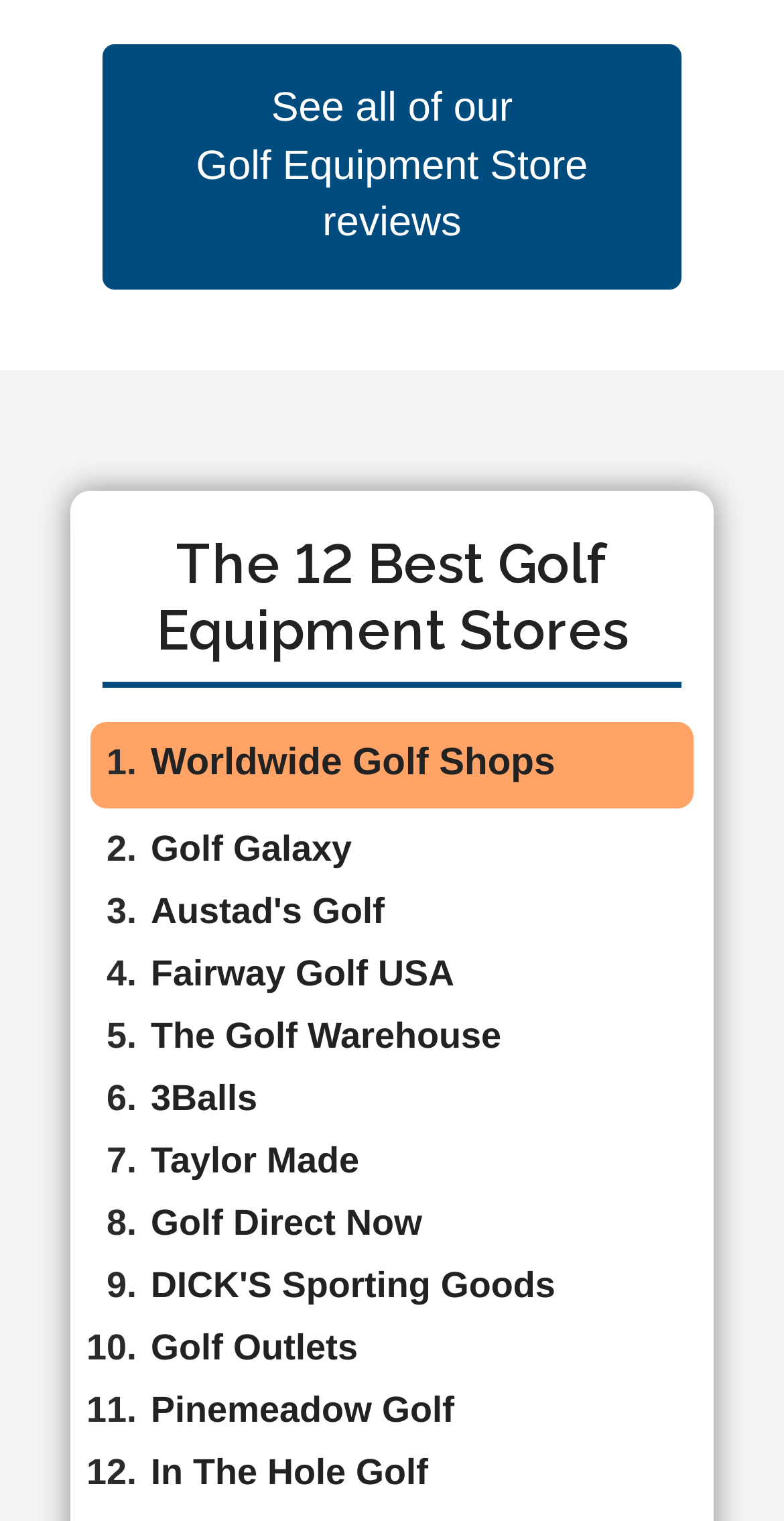Determine the bounding box coordinates of the region I should click to achieve the following instruction: "View Worldwide Golf Shops". Ensure the bounding box coordinates are four float numbers between 0 and 1, i.e., [left, top, right, bottom].

[0.192, 0.488, 0.708, 0.516]